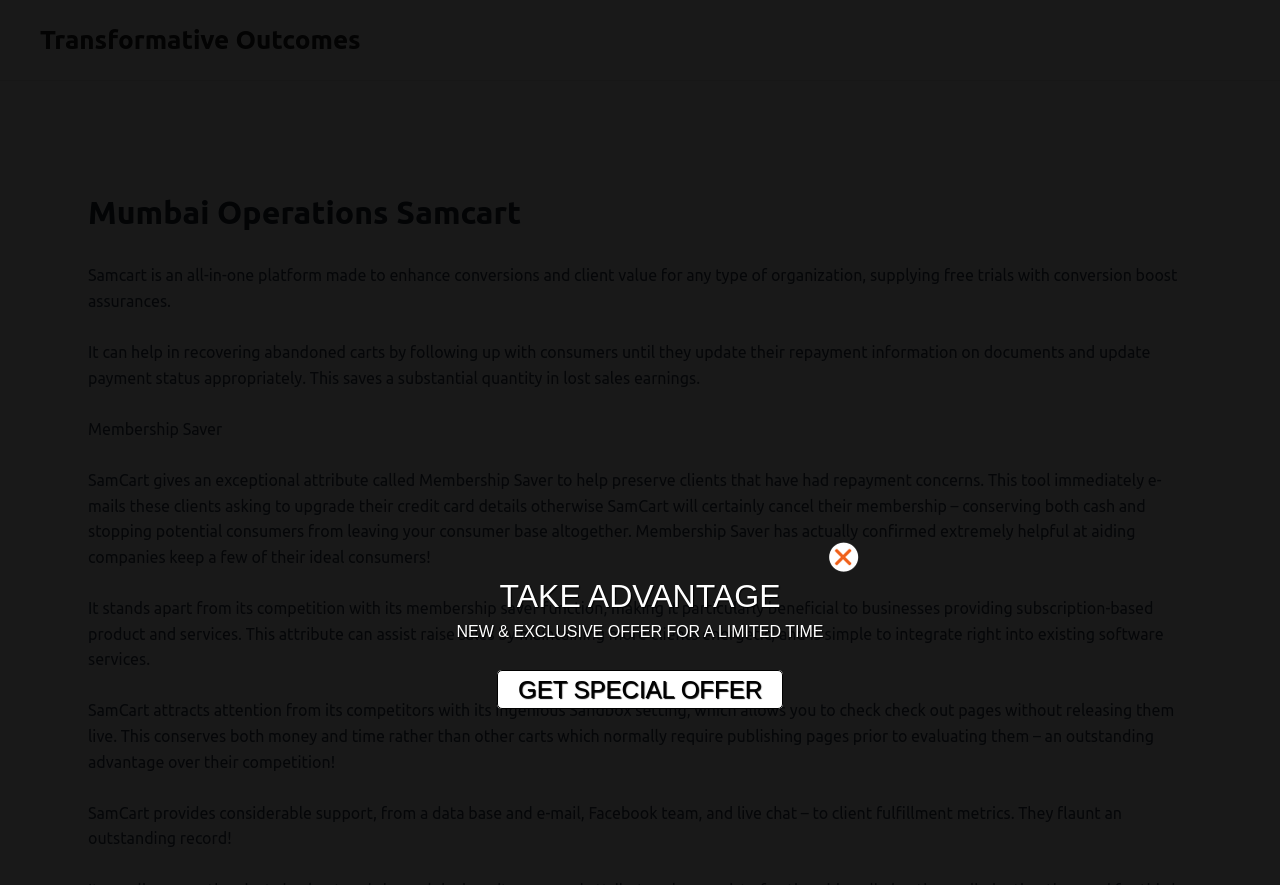What is Samcart's main feature?
Please provide a single word or phrase as your answer based on the image.

Membership Saver